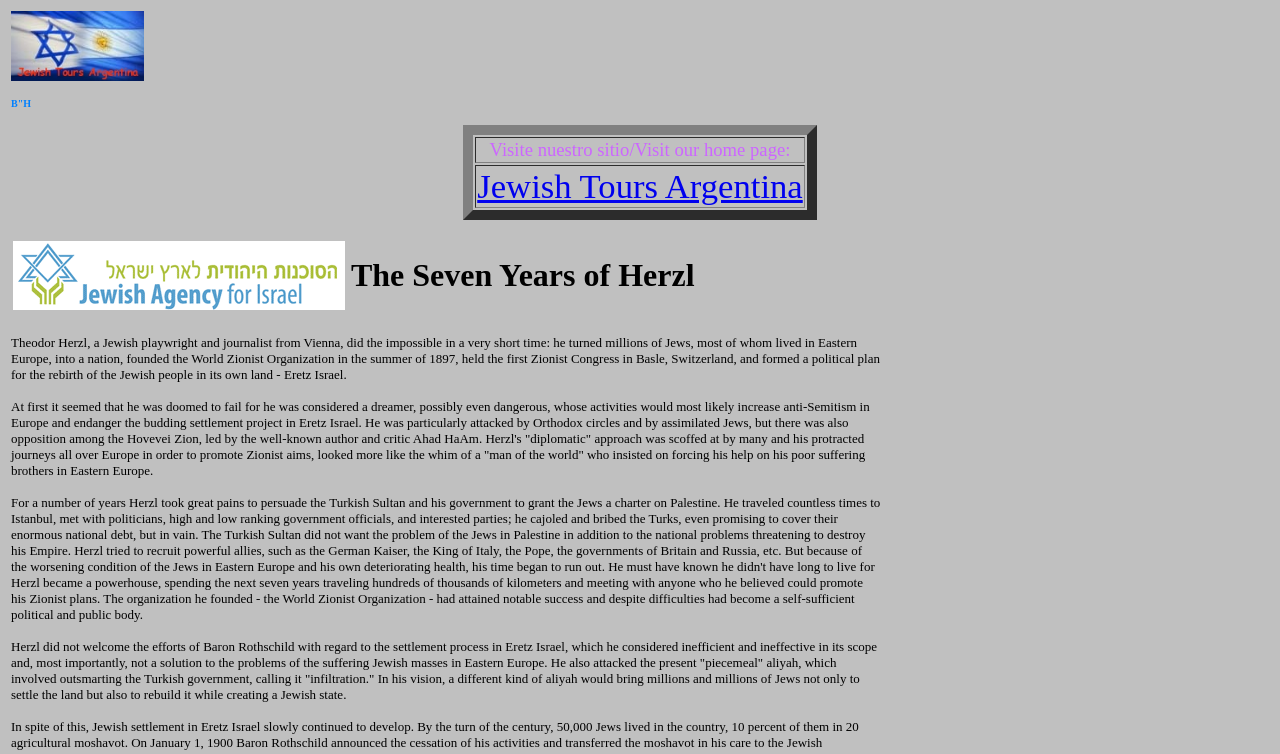What is the name of the Jewish tour in Argentina?
Please provide a detailed and comprehensive answer to the question.

I found the answer by looking at the table with two rows, where the first row has a gridcell with text 'Visite nuestro sitio/Visit our home page:' and the second row has a gridcell with text 'Jewish Tours Argentina' which is also a link.